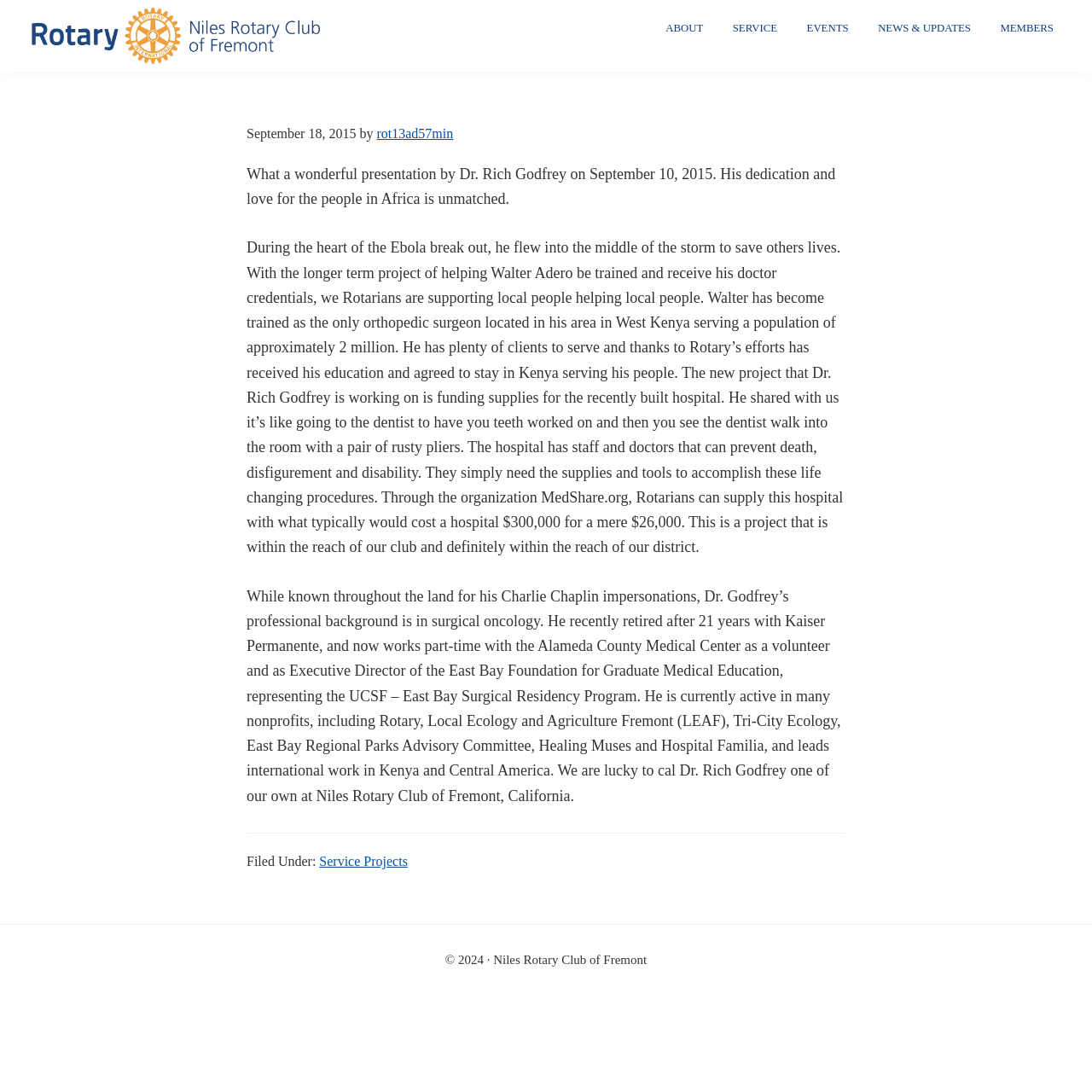Find the bounding box of the UI element described as: "Service Projects". The bounding box coordinates should be given as four float values between 0 and 1, i.e., [left, top, right, bottom].

[0.292, 0.782, 0.373, 0.795]